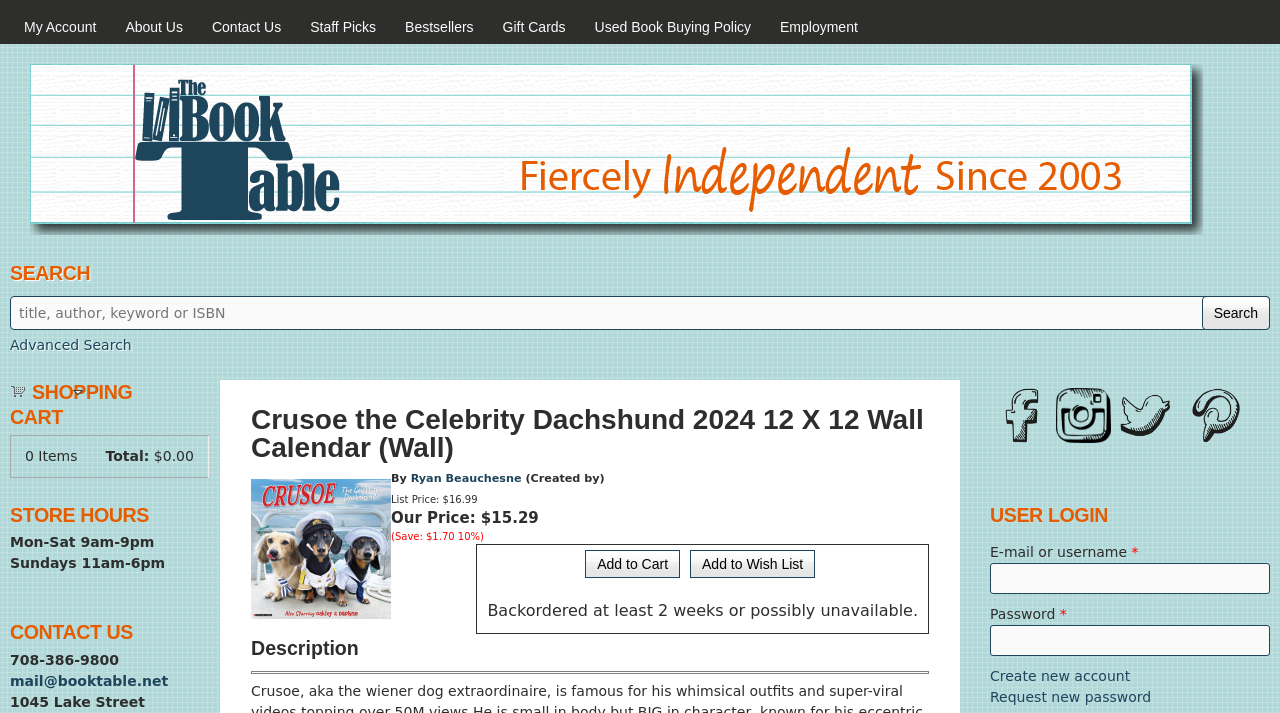Kindly determine the bounding box coordinates for the clickable area to achieve the given instruction: "Login to account".

[0.773, 0.79, 0.992, 0.834]